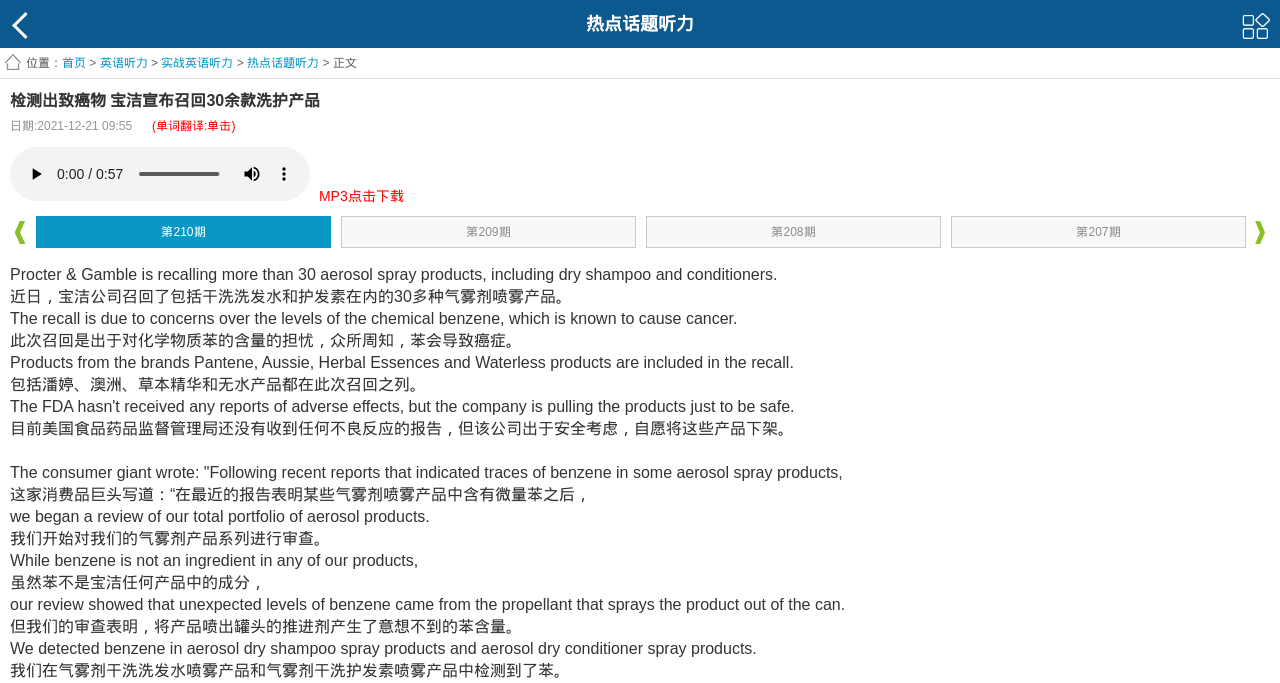What type of products are being recalled?
Give a detailed response to the question by analyzing the screenshot.

The products being recalled are aerosol spray products, including dry shampoo and conditioner spray products, due to the presence of benzene in the propellant.